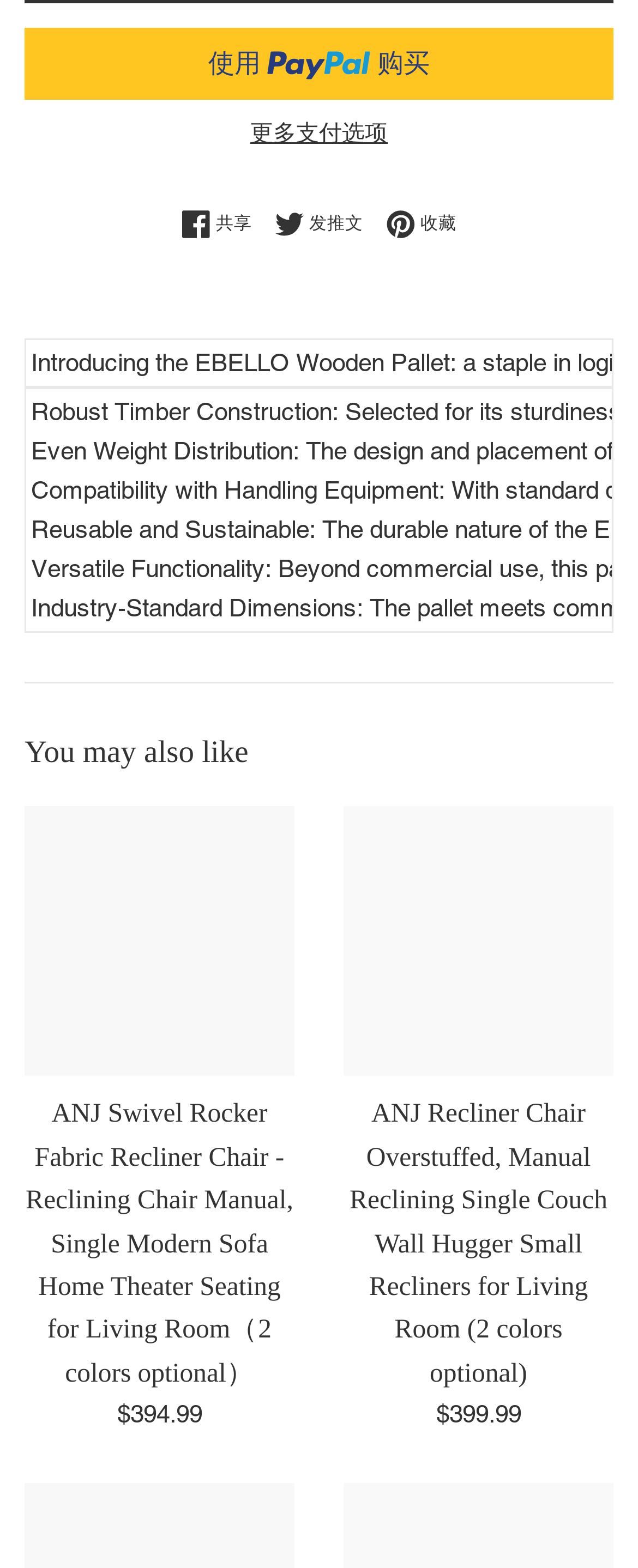Find the bounding box coordinates of the element I should click to carry out the following instruction: "Share on Facebook".

[0.285, 0.133, 0.421, 0.152]